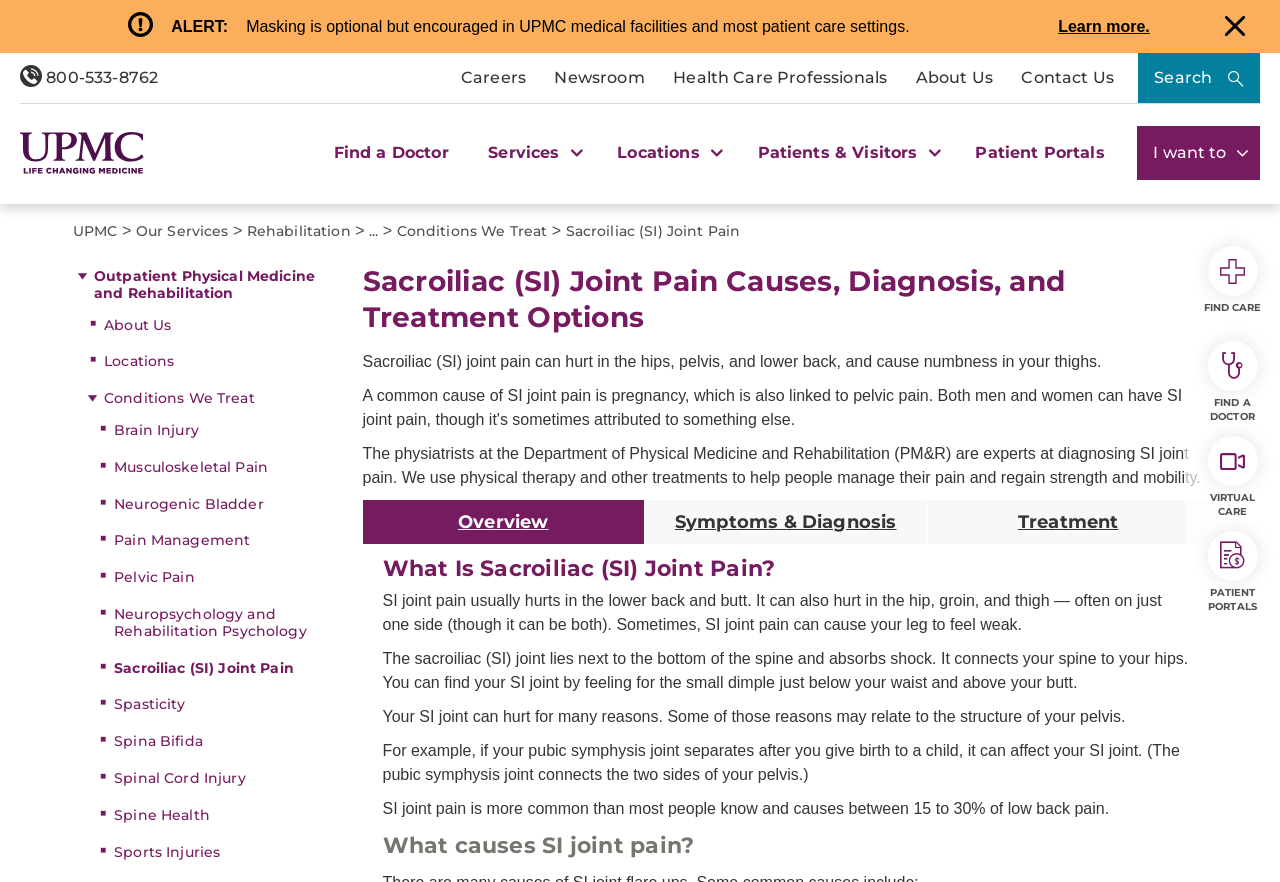Determine the bounding box coordinates of the section to be clicked to follow the instruction: "View patient portals". The coordinates should be given as four float numbers between 0 and 1, formatted as [left, top, right, bottom].

[0.762, 0.159, 0.863, 0.228]